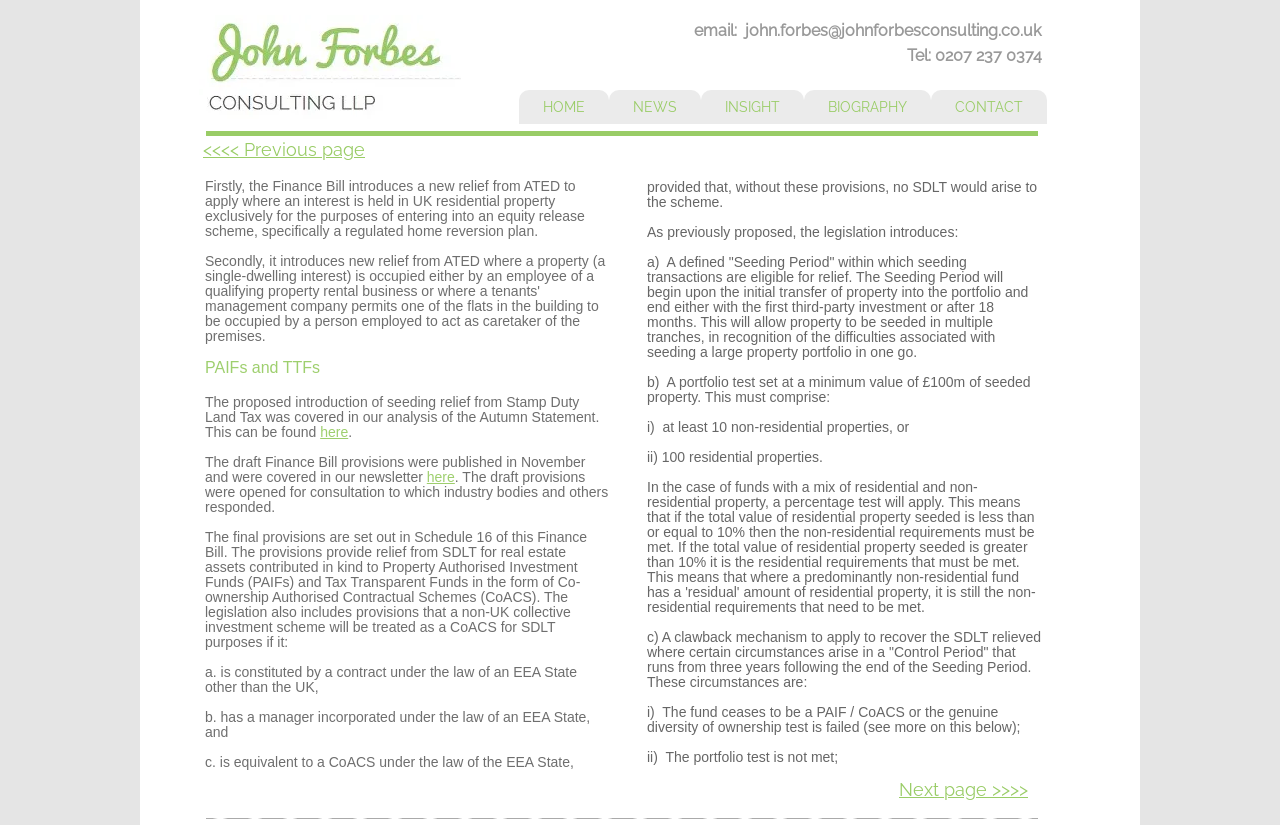Respond with a single word or phrase for the following question: 
How many non-residential properties are required?

at least 10